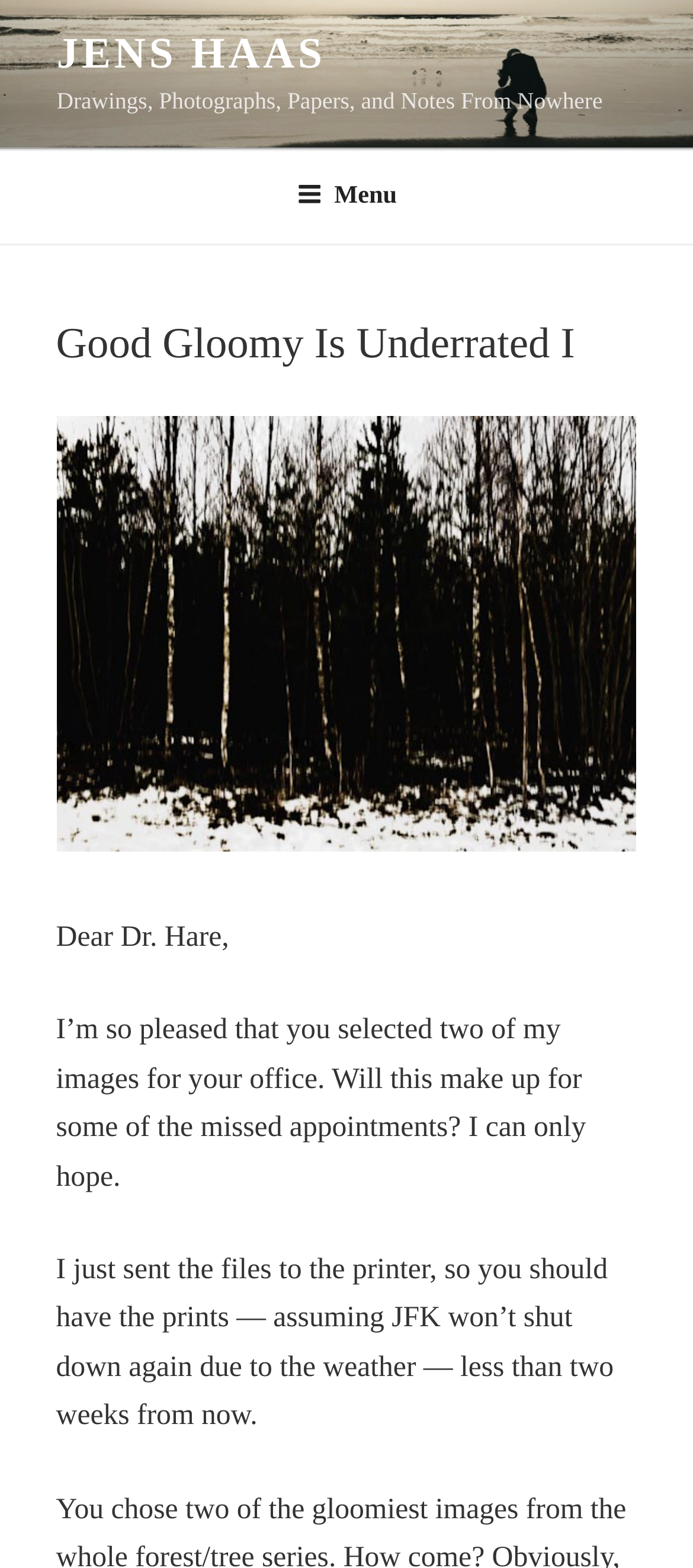Extract the main heading from the webpage content.

Good Gloomy Is Underrated I